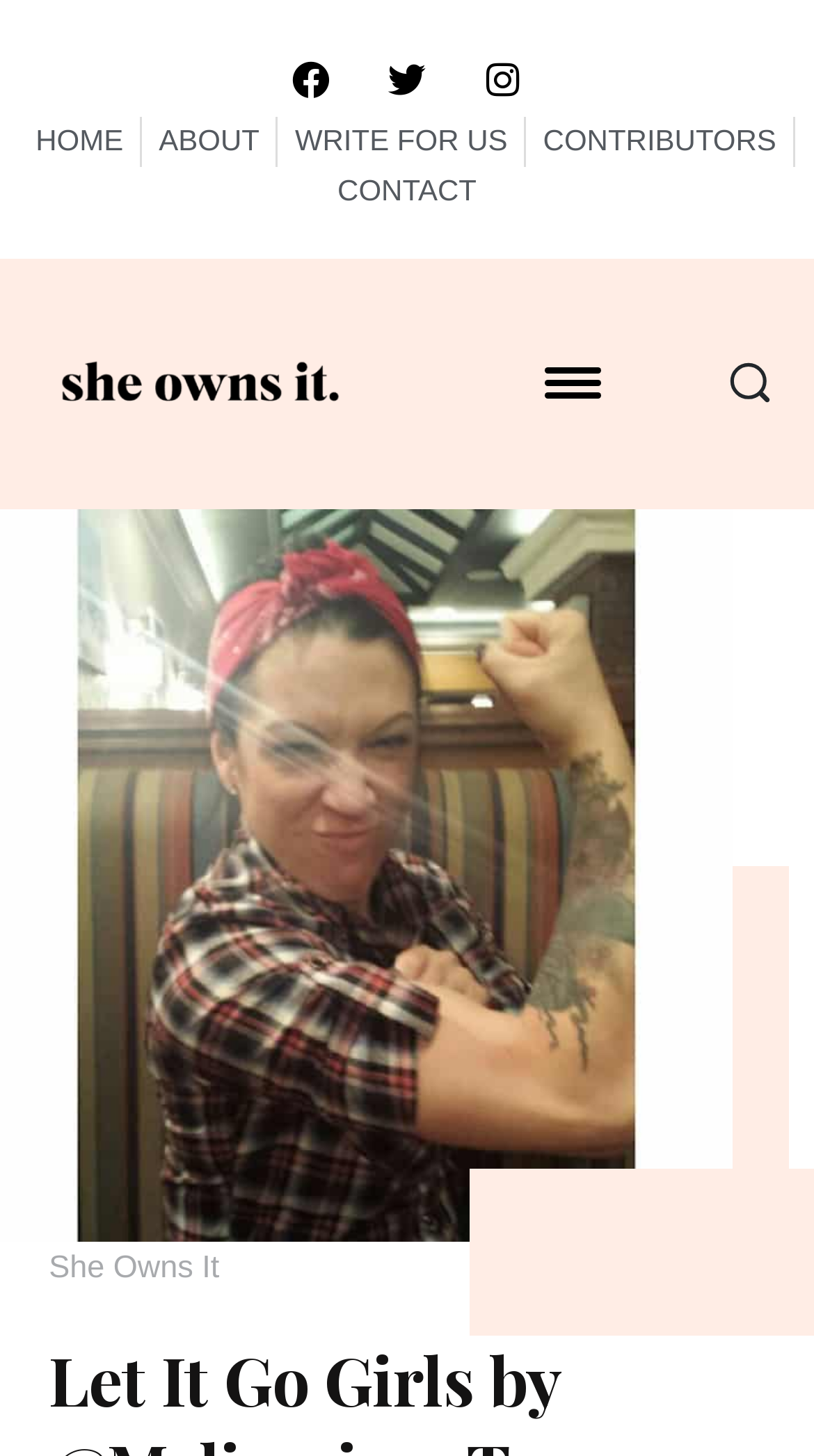Specify the bounding box coordinates of the element's area that should be clicked to execute the given instruction: "Search for something". The coordinates should be four float numbers between 0 and 1, i.e., [left, top, right, bottom].

[0.896, 0.248, 0.949, 0.278]